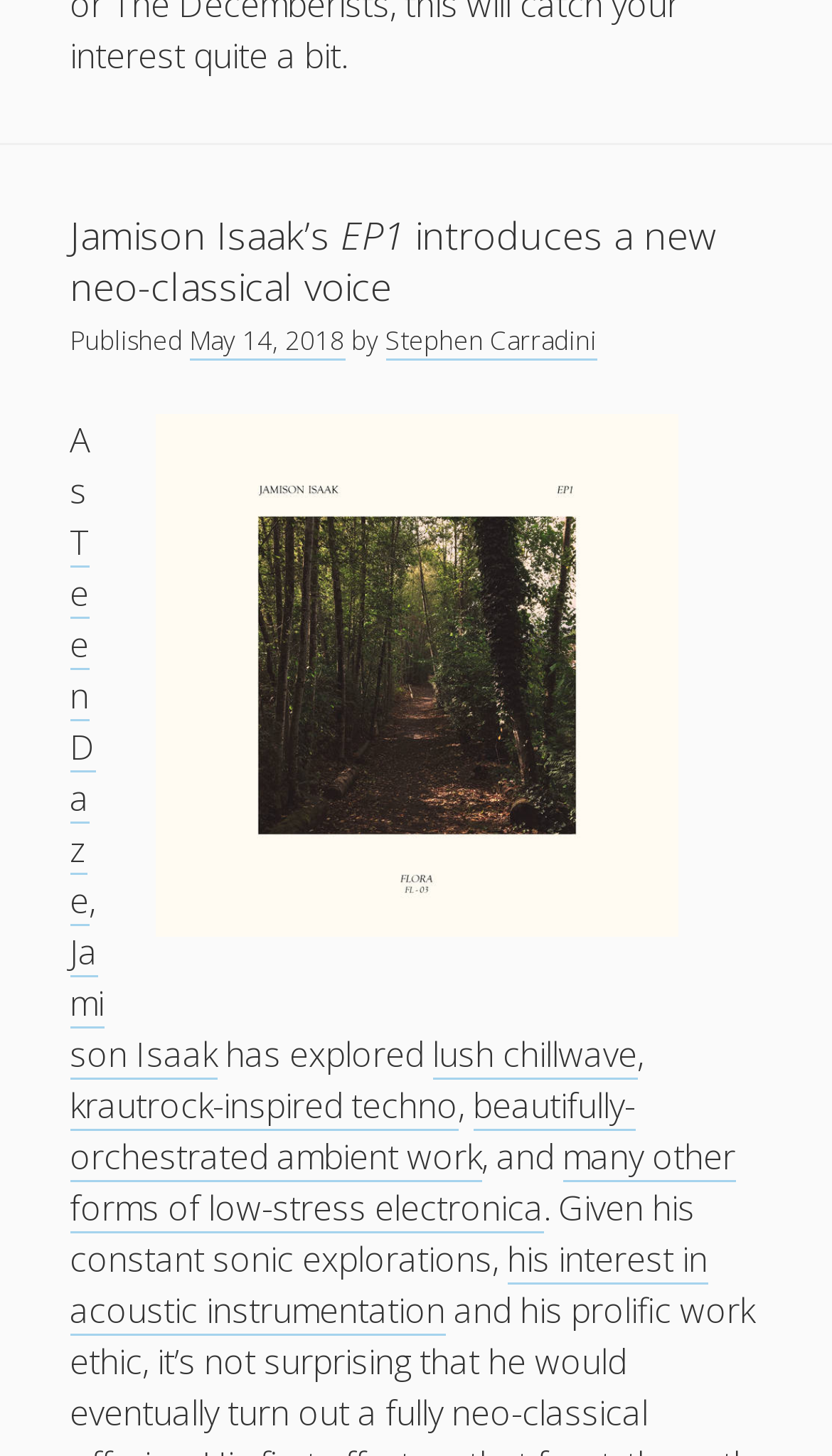How many genres of music are mentioned in the article? Using the information from the screenshot, answer with a single word or phrase.

5